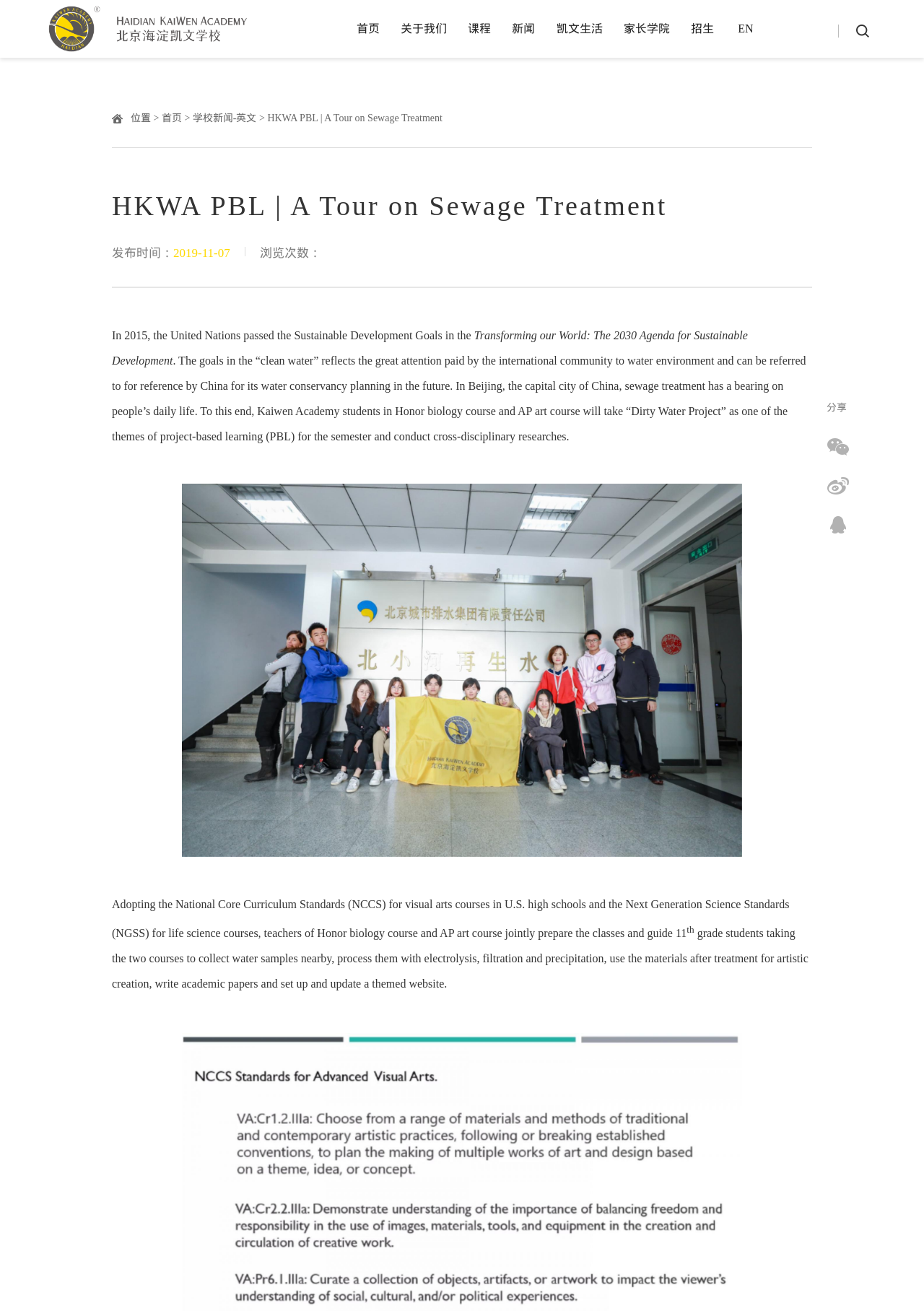How many students are involved in the project?
Answer the question with a single word or phrase by looking at the picture.

11